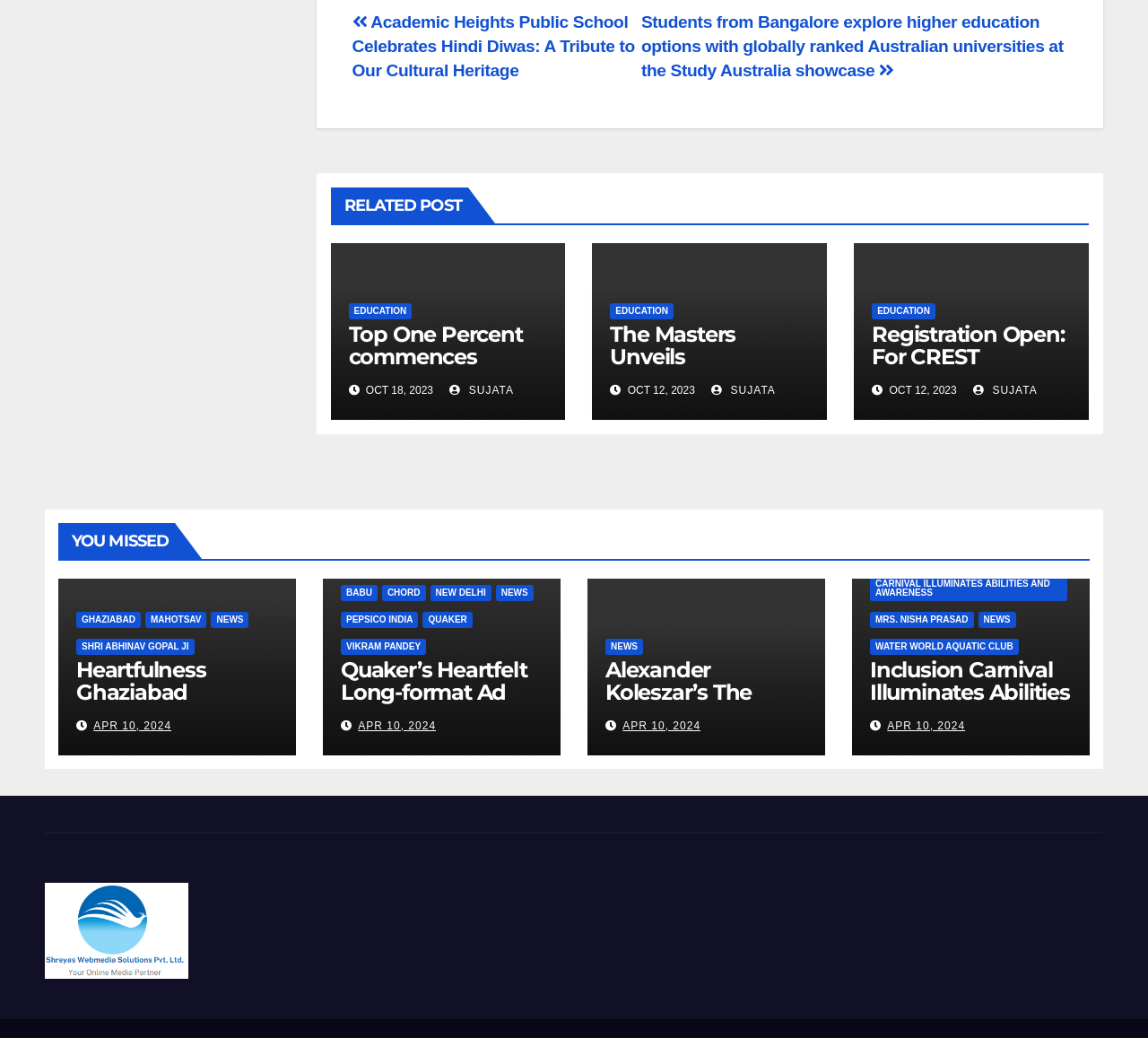Please locate the UI element described by "Vikram Pandey" and provide its bounding box coordinates.

[0.297, 0.615, 0.371, 0.631]